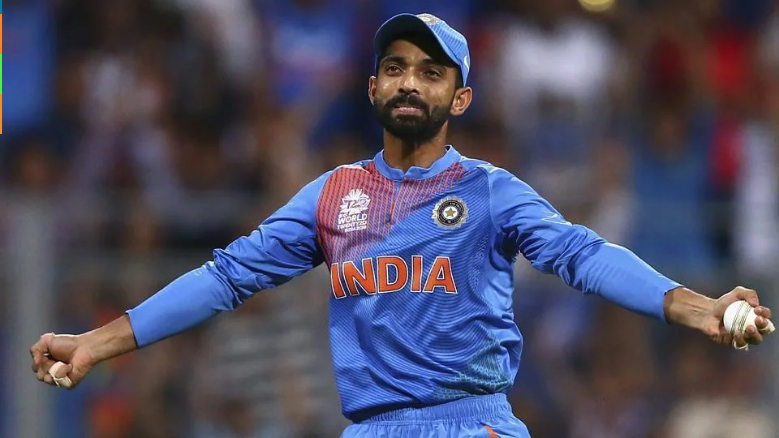Can you give a detailed response to the following question using the information from the image? What is written across Ajinkya Rahane's chest?

The caption explicitly states that the 'India' logo is across his chest, which is a part of his cricket kit.